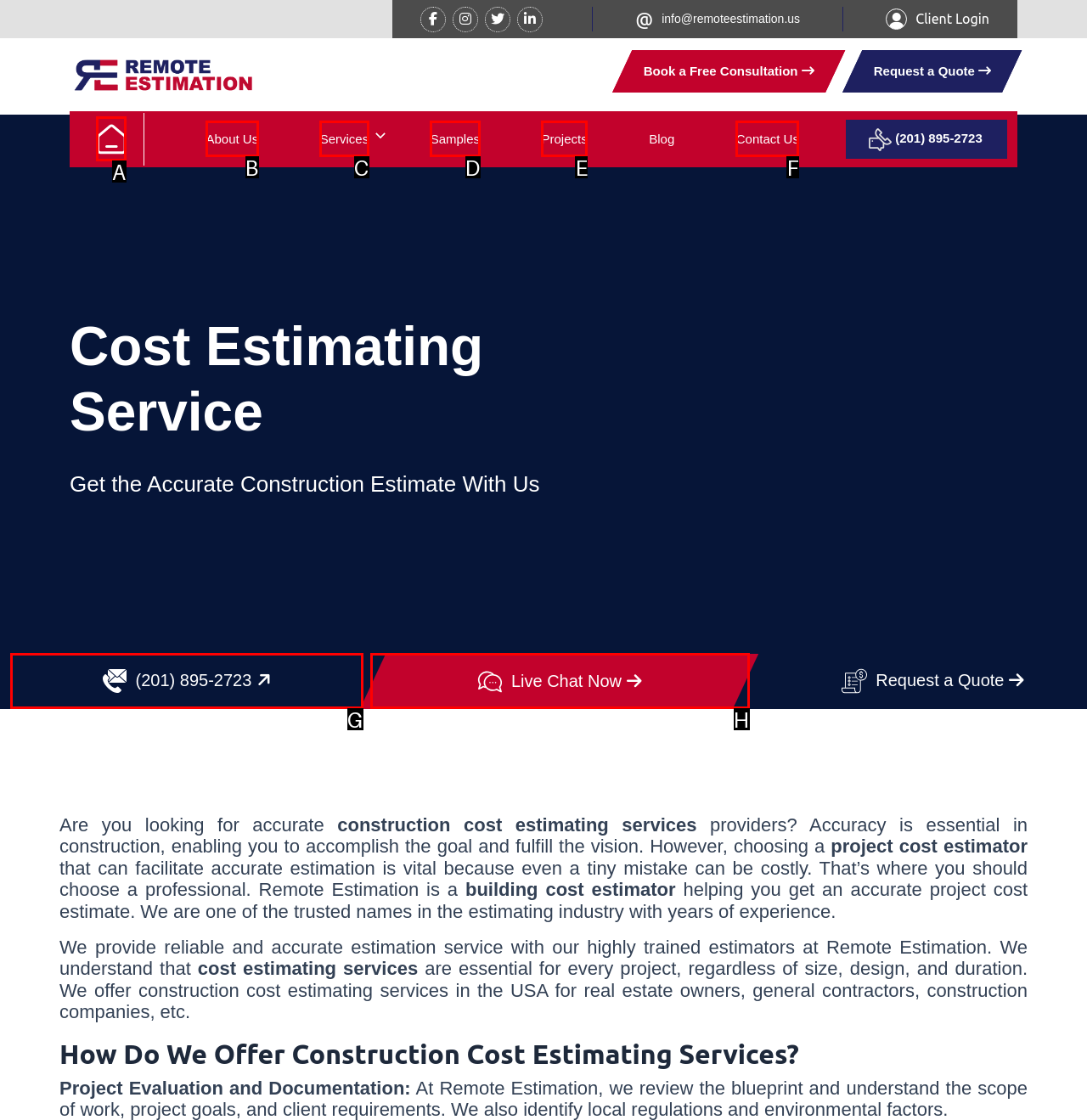Identify the correct option to click in order to accomplish the task: Go to the home page Provide your answer with the letter of the selected choice.

A